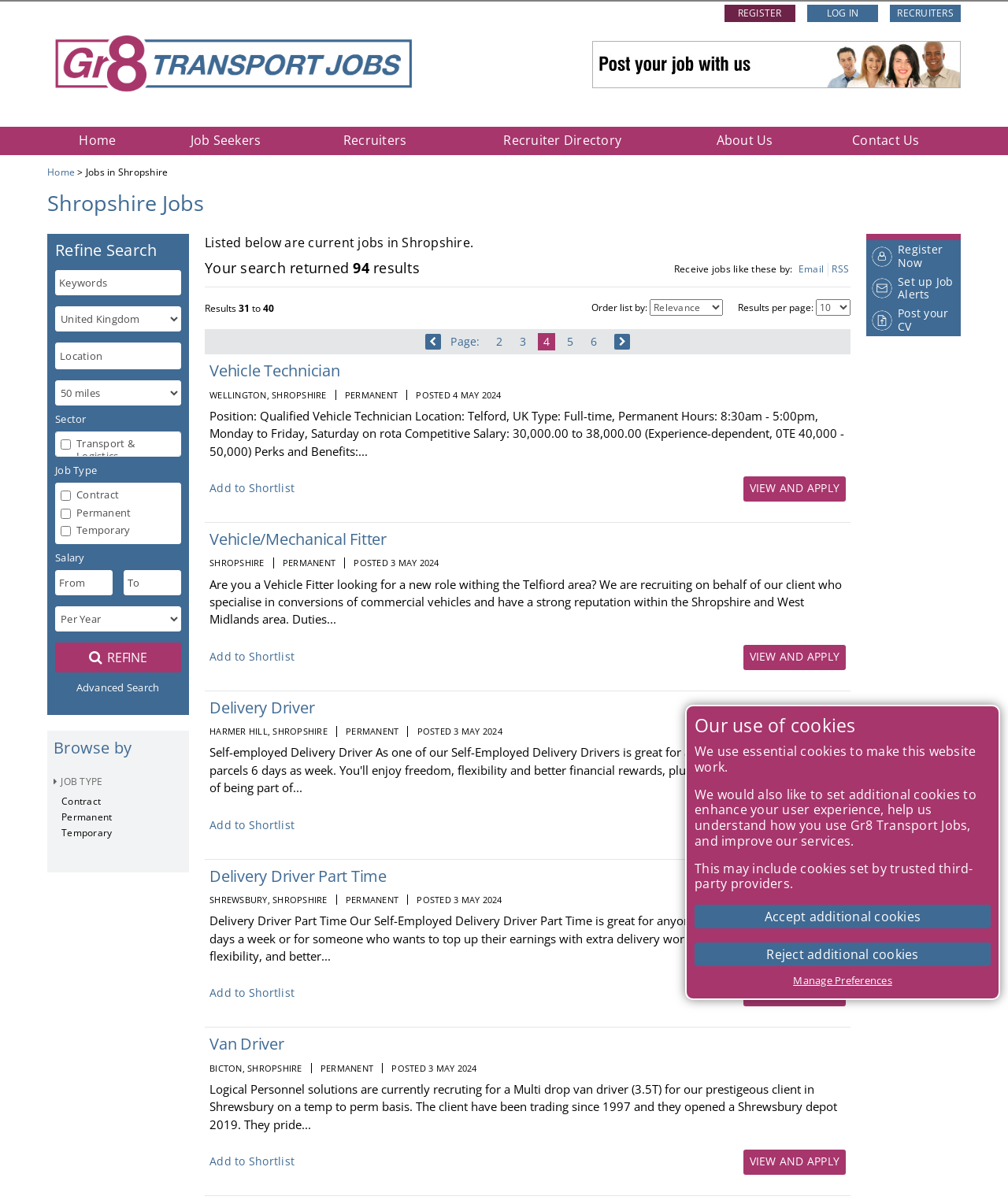Find the bounding box coordinates of the area to click in order to follow the instruction: "Search for jobs".

[0.055, 0.226, 0.179, 0.245]